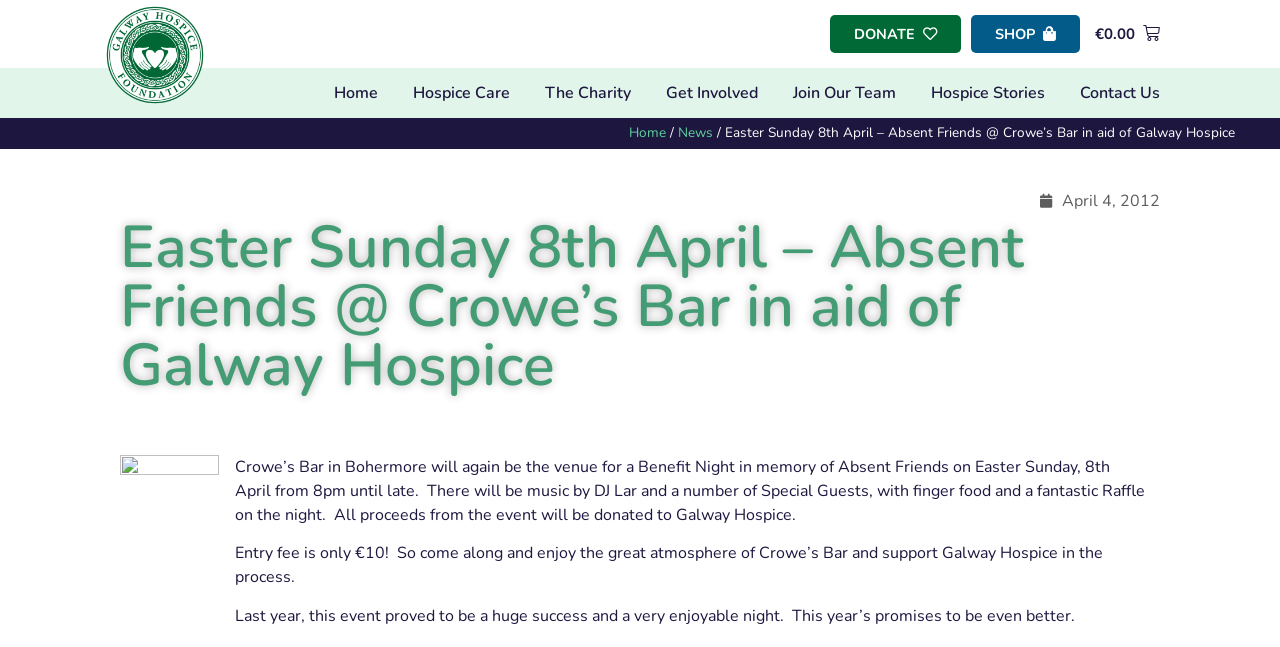Can you find and generate the webpage's heading?

Easter Sunday 8th April – Absent Friends @ Crowe’s Bar in aid of Galway Hospice